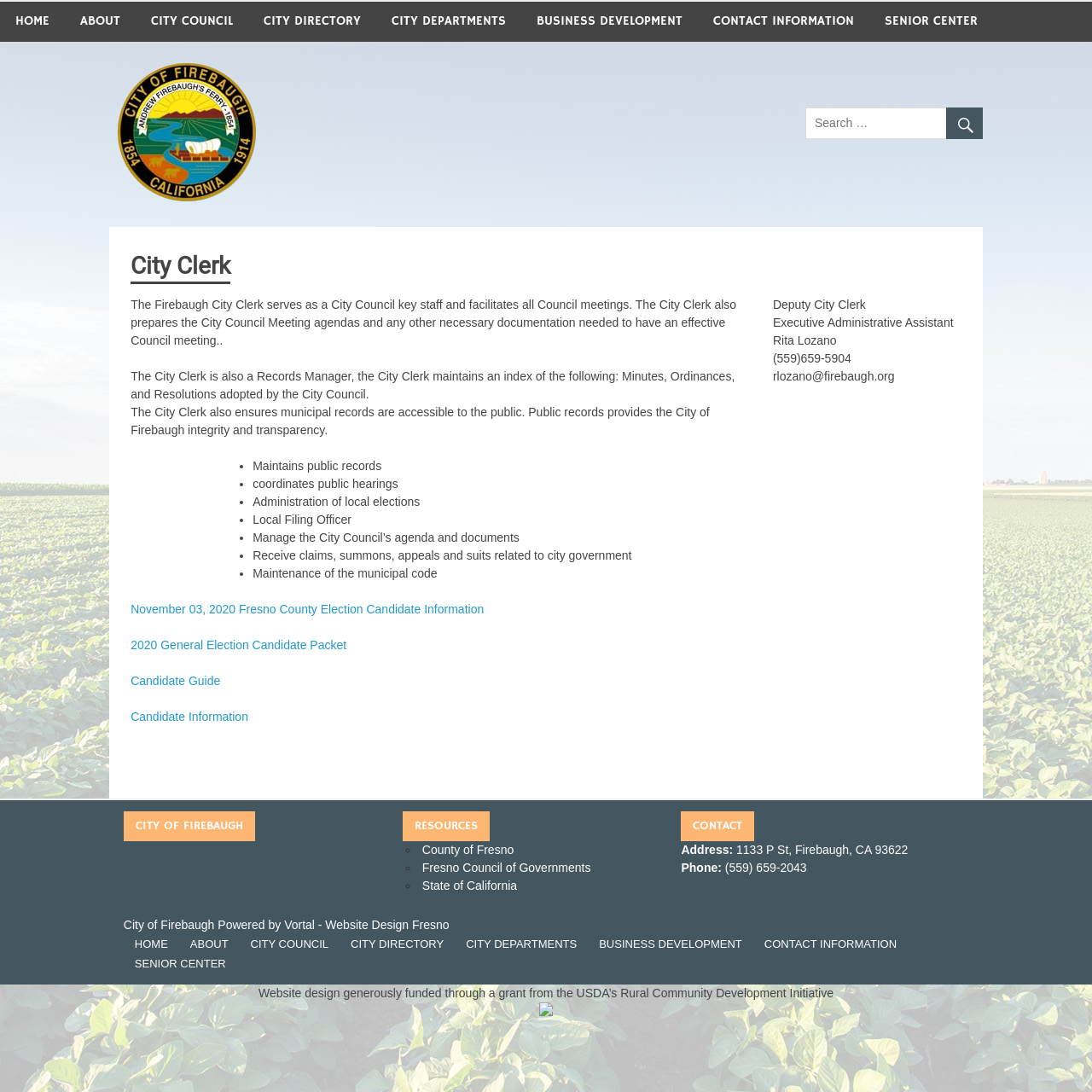Generate a comprehensive description of the webpage content.

The webpage is about the City Clerk of Firebaugh, California. At the top, there is a navigation menu with 8 links: HOME, ABOUT, CITY COUNCIL, CITY DIRECTORY, CITY DEPARTMENTS, BUSINESS DEVELOPMENT, CONTACT INFORMATION, and SENIOR CENTER. Below the navigation menu, there is a search bar with a magnifying glass icon.

The main content of the webpage is divided into sections. The first section has a heading "City Clerk" and describes the role of the City Clerk, including facilitating City Council meetings, preparing agendas, and maintaining public records. There are three paragraphs of text explaining the City Clerk's responsibilities.

Below the text, there is a list of bullet points outlining the City Clerk's duties, including maintaining public records, coordinating public hearings, and administering local elections.

The next section has links to election-related information, including candidate guides and election packets.

Following this, there is a section with contact information for the Deputy City Clerk, Executive Administrative Assistant, and Rita Lozano, including phone numbers and email addresses.

At the bottom of the webpage, there are three columns of links and information. The first column has a heading "CITY OF FIREBAUGH" and is empty. The second column has a heading "RESOURCES" and lists three links to external websites: County of Fresno, Fresno Council of Governments, and State of California. The third column has a heading "CONTACT" and provides the city's address and phone number.

Finally, there is a footer section with a copyright notice and a link to the website designer, Vortal - Website Design Fresno.